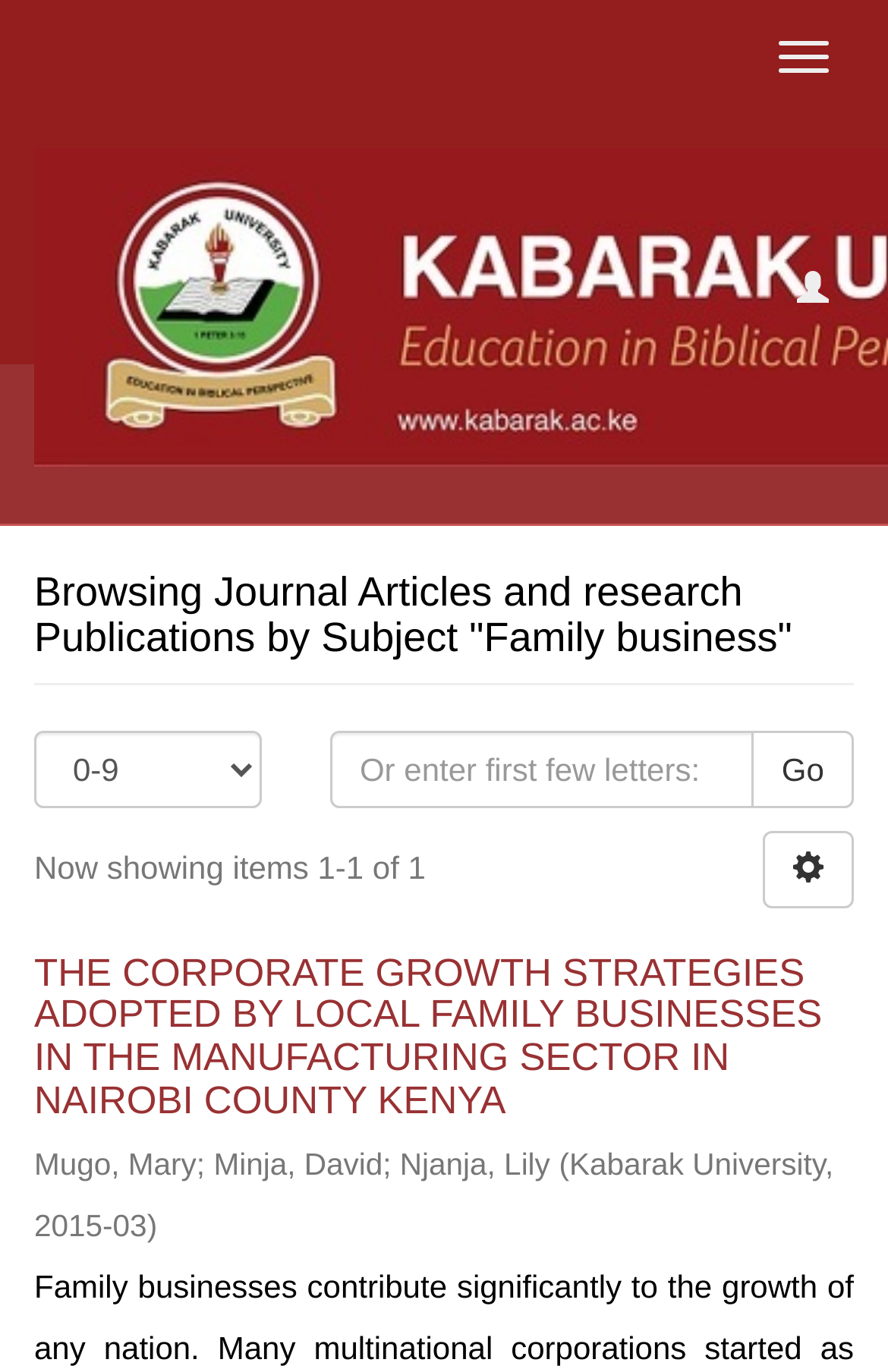What is the name of the first author?
Identify the answer in the screenshot and reply with a single word or phrase.

Mugo, Mary